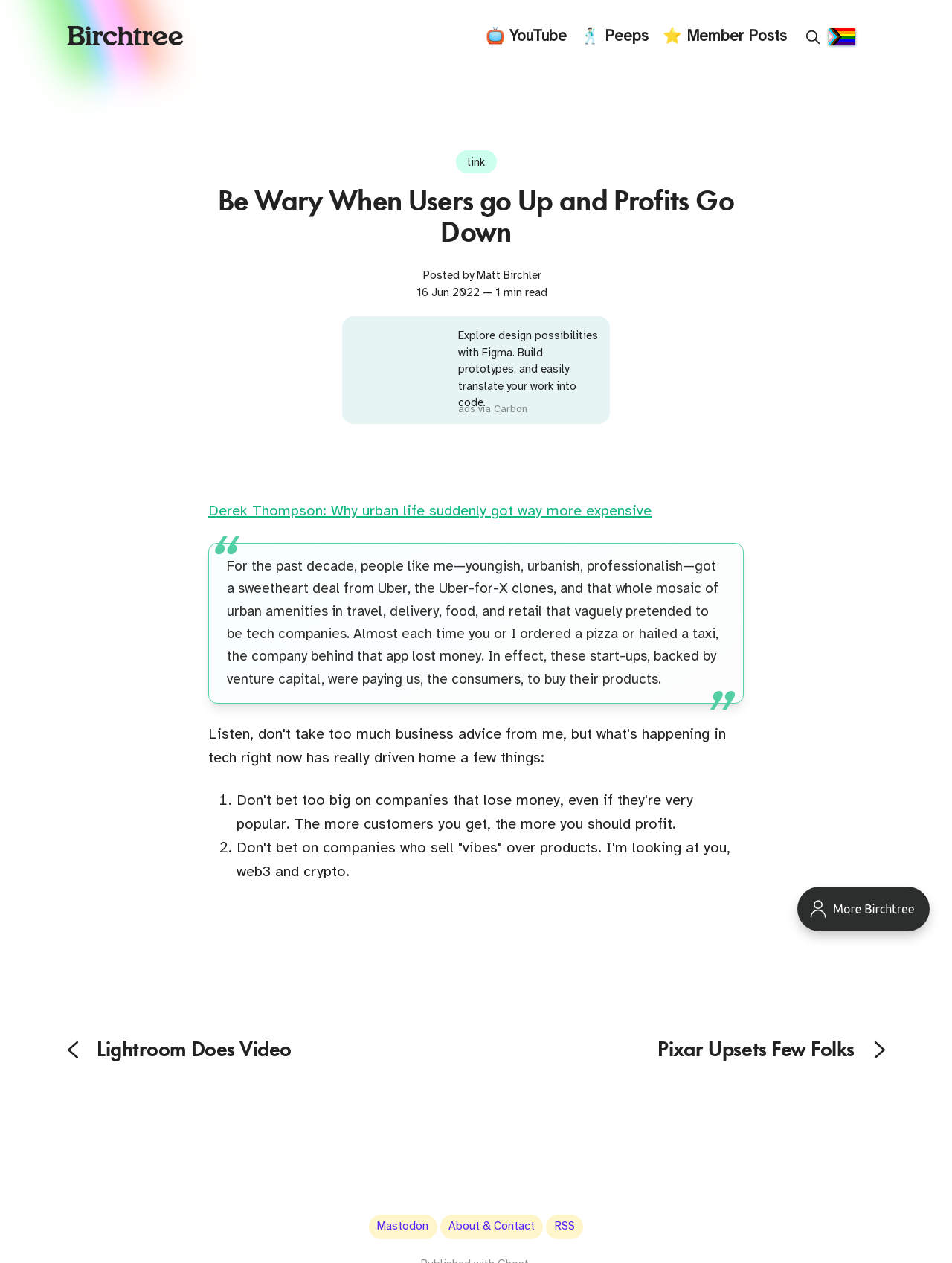Select the bounding box coordinates of the element I need to click to carry out the following instruction: "View 'Environmental Policy'".

None